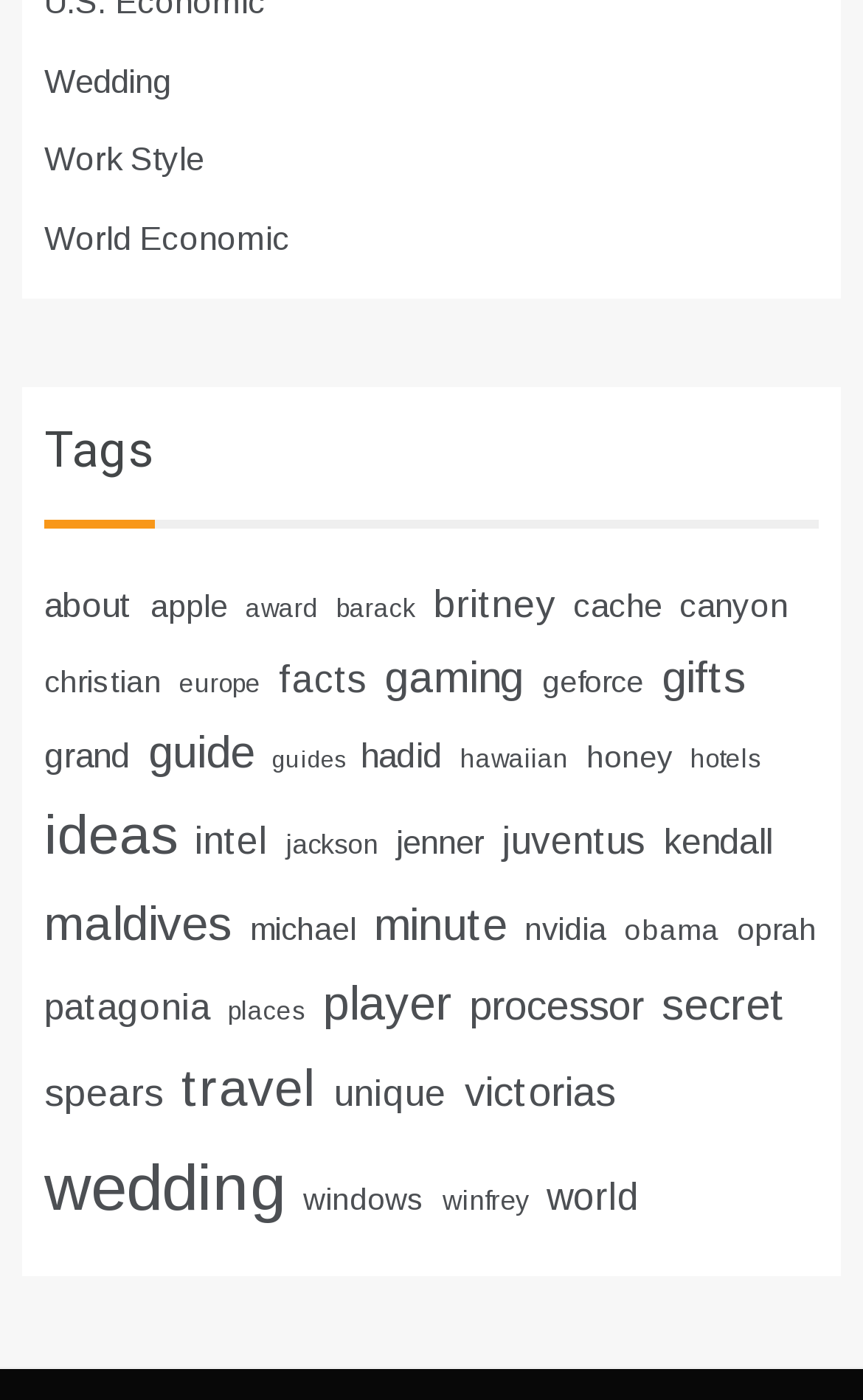Please identify the bounding box coordinates of the clickable area that will fulfill the following instruction: "Explore the 'gaming' tag". The coordinates should be in the format of four float numbers between 0 and 1, i.e., [left, top, right, bottom].

[0.446, 0.465, 0.608, 0.5]